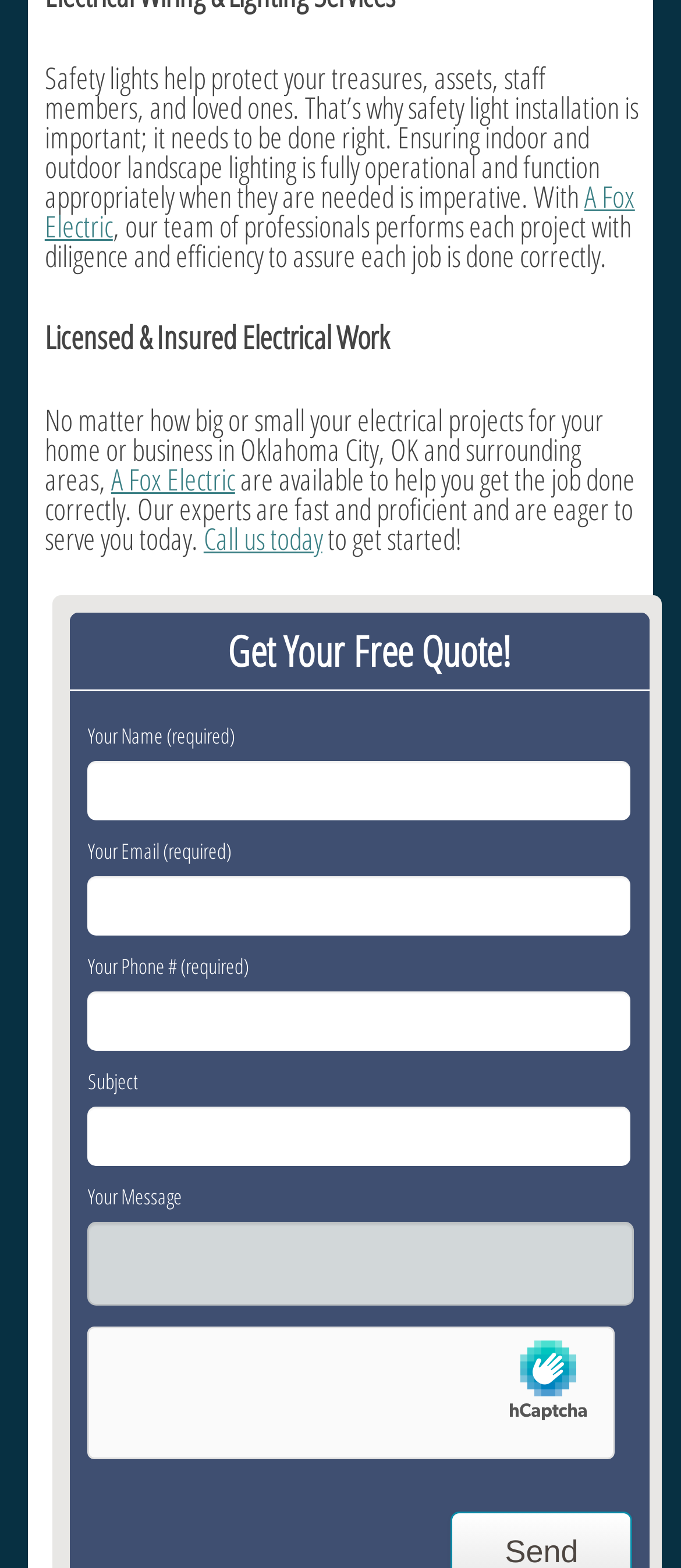What is the purpose of the contact form?
Based on the image, give a concise answer in the form of a single word or short phrase.

To get a free quote